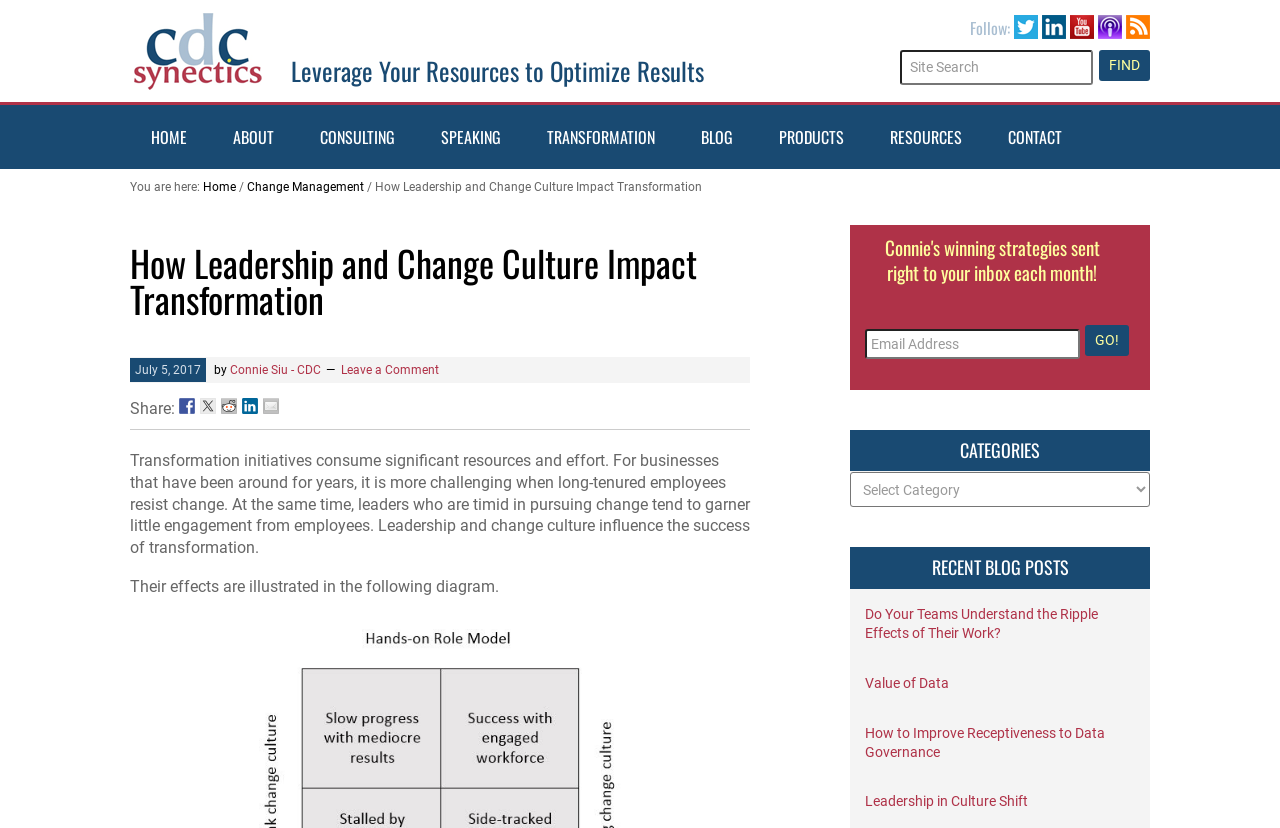Given the description of the UI element: "About Us", predict the bounding box coordinates in the form of [left, top, right, bottom], with each value being a float between 0 and 1.

None